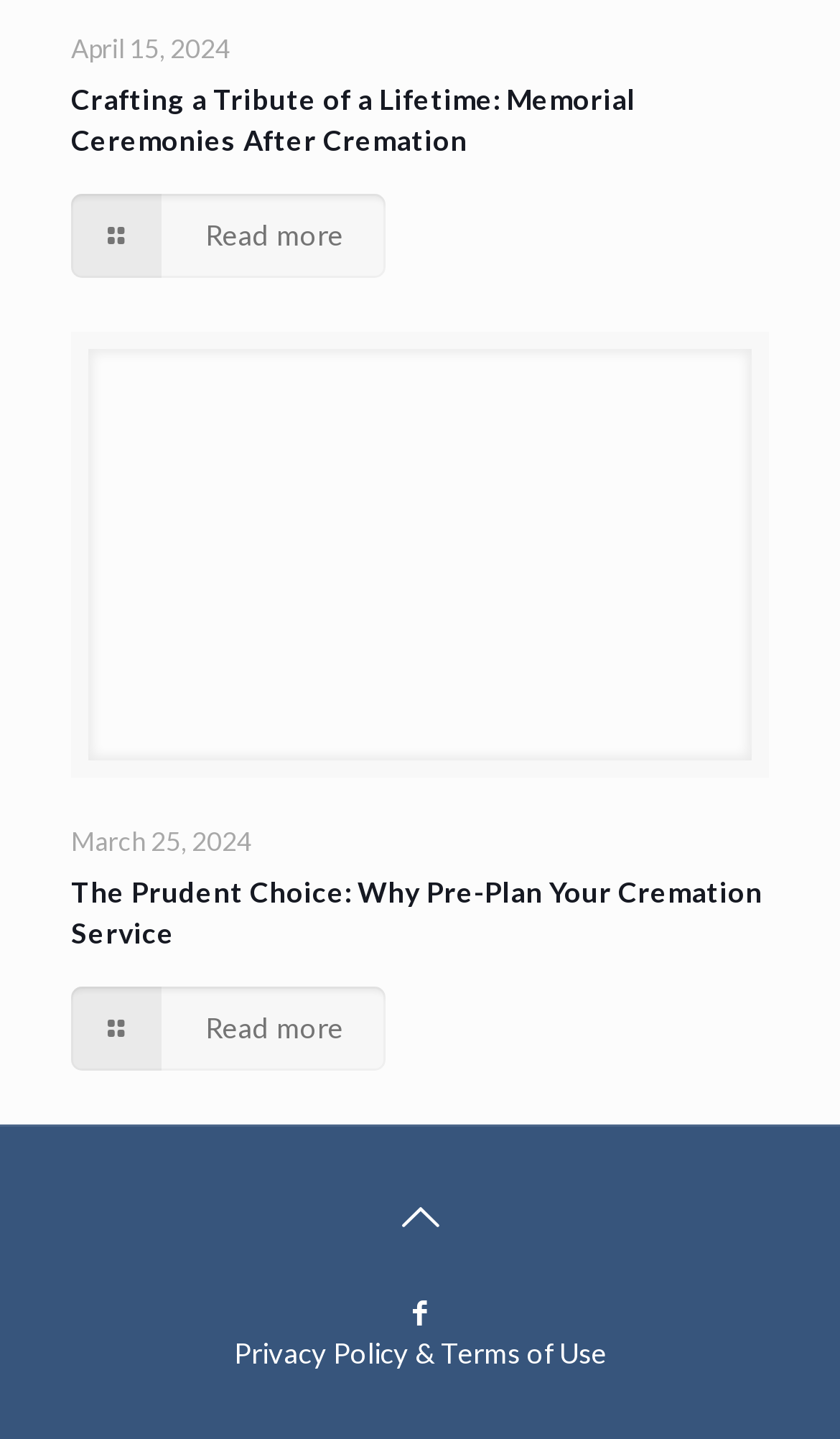Please answer the following question using a single word or phrase: 
What are the two policies mentioned at the bottom of the webpage?

Privacy Policy and Terms of Use